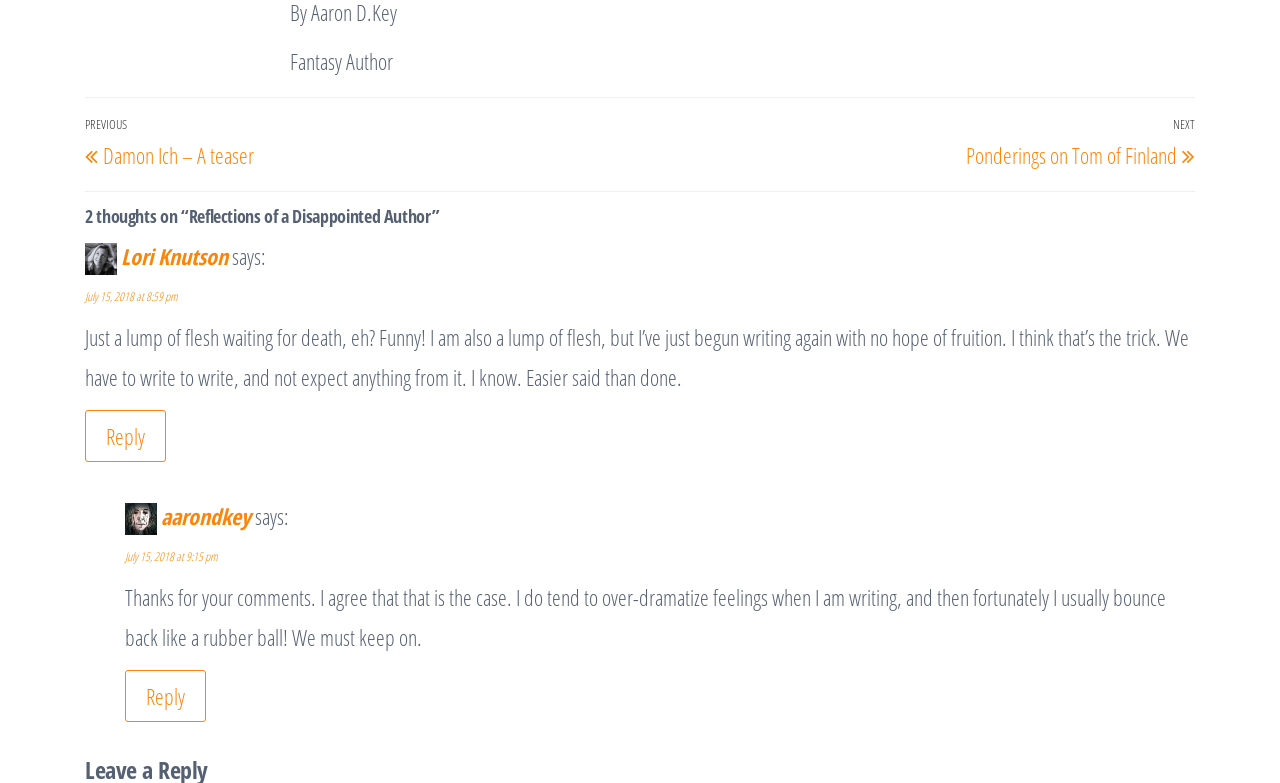Please answer the following question using a single word or phrase: 
What is the date of the first comment?

July 15, 2018